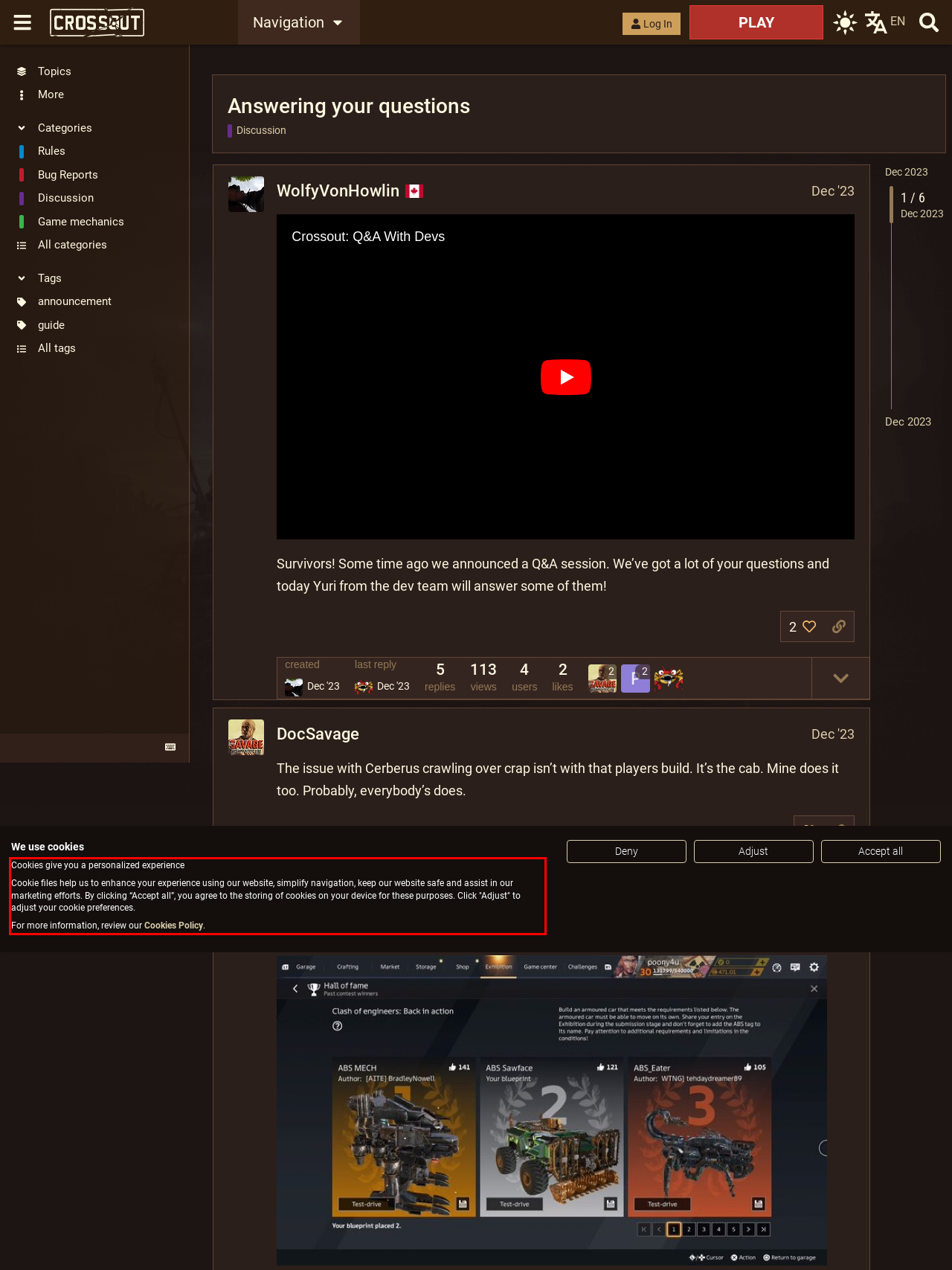Please use OCR to extract the text content from the red bounding box in the provided webpage screenshot.

Cookies give you a personalized experience Сookie files help us to enhance your experience using our website, simplify navigation, keep our website safe and assist in our marketing efforts. By clicking “Accept all”, you agree to the storing of cookies on your device for these purposes. Click "Adjust" to adjust your cookie preferences. For more information, review our Cookies Policy.